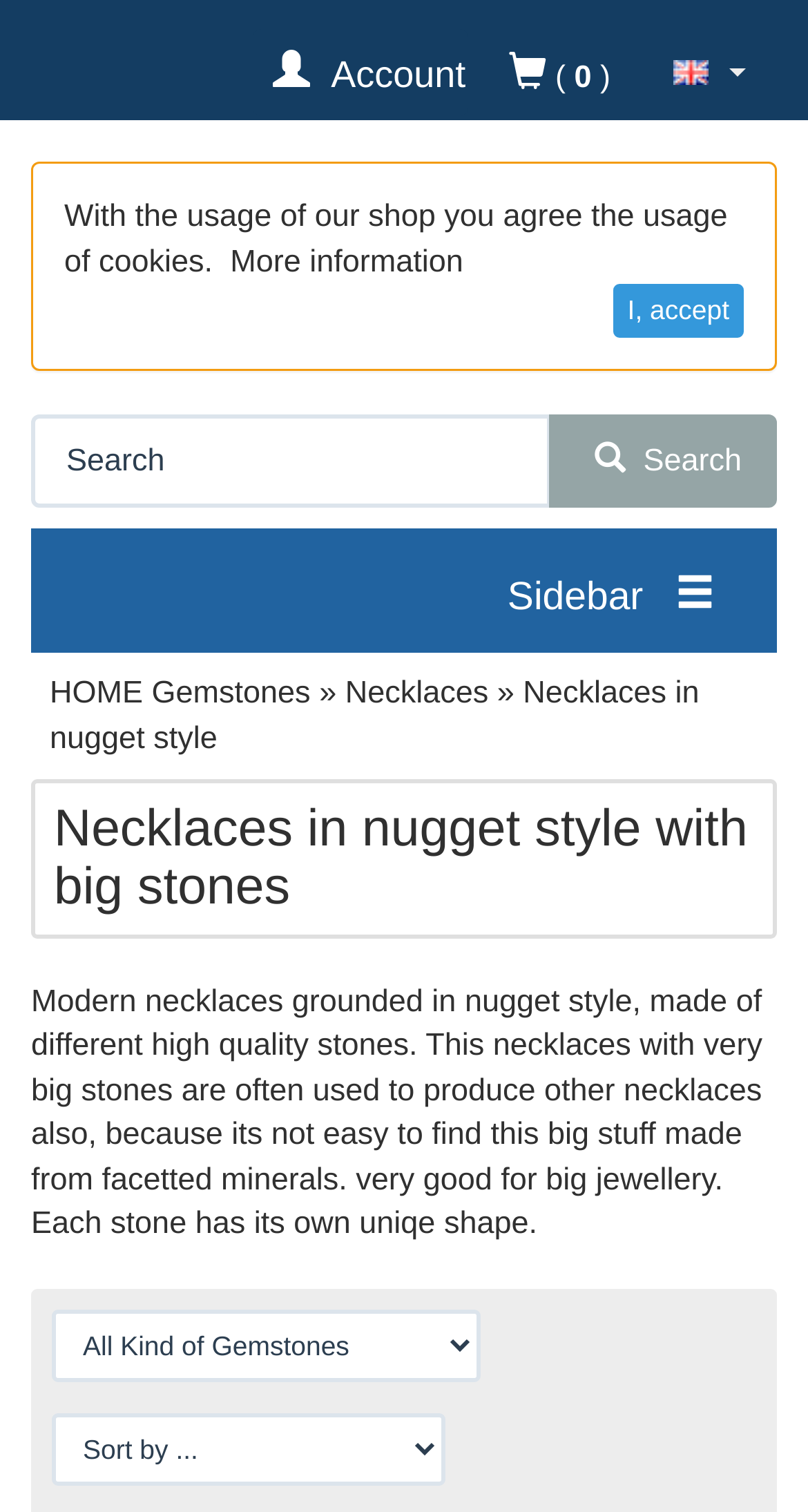Indicate the bounding box coordinates of the element that needs to be clicked to satisfy the following instruction: "view necklaces". The coordinates should be four float numbers between 0 and 1, i.e., [left, top, right, bottom].

[0.427, 0.447, 0.605, 0.47]